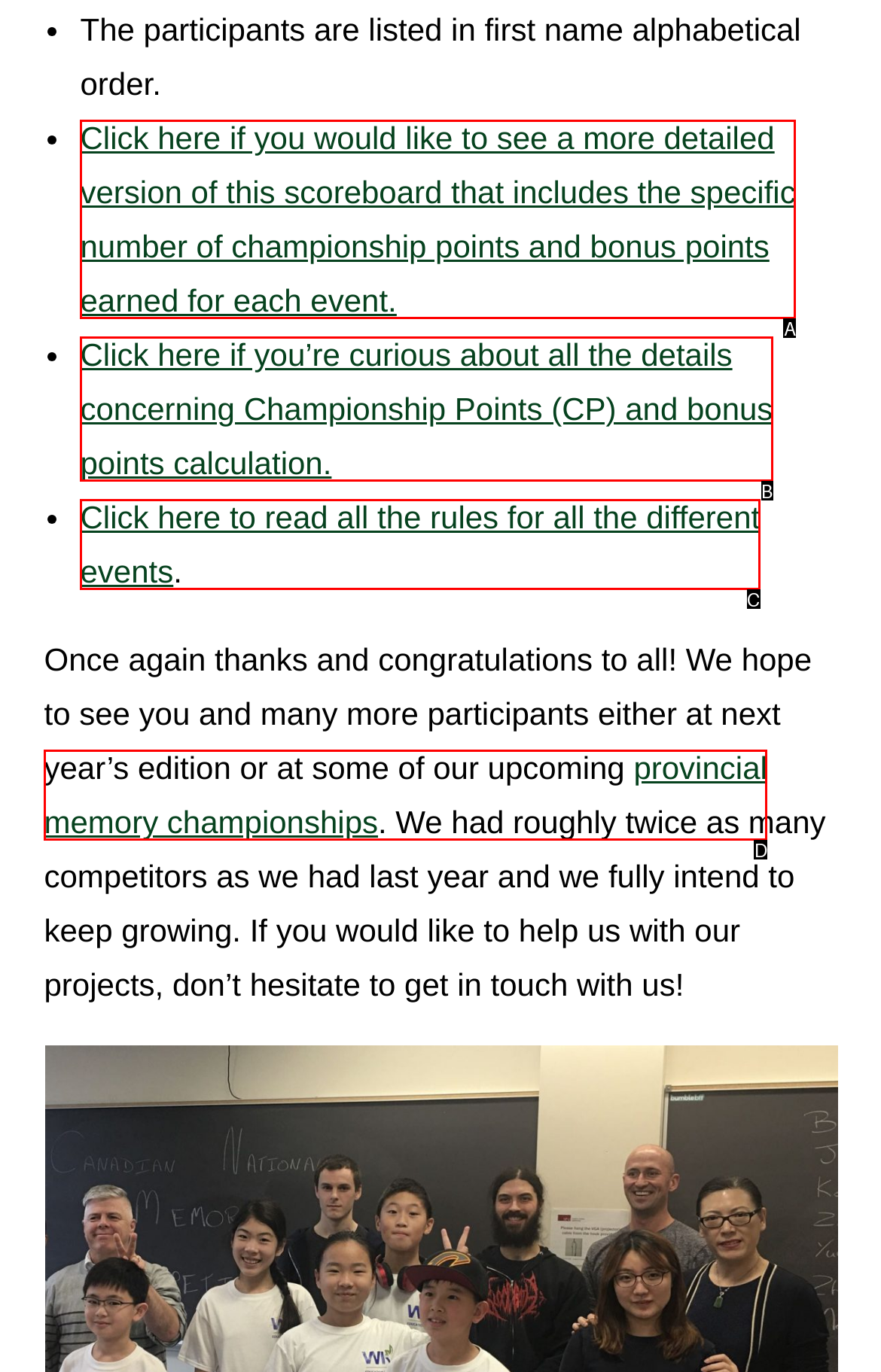Which HTML element among the options matches this description: title="Facebook"? Answer with the letter representing your choice.

None